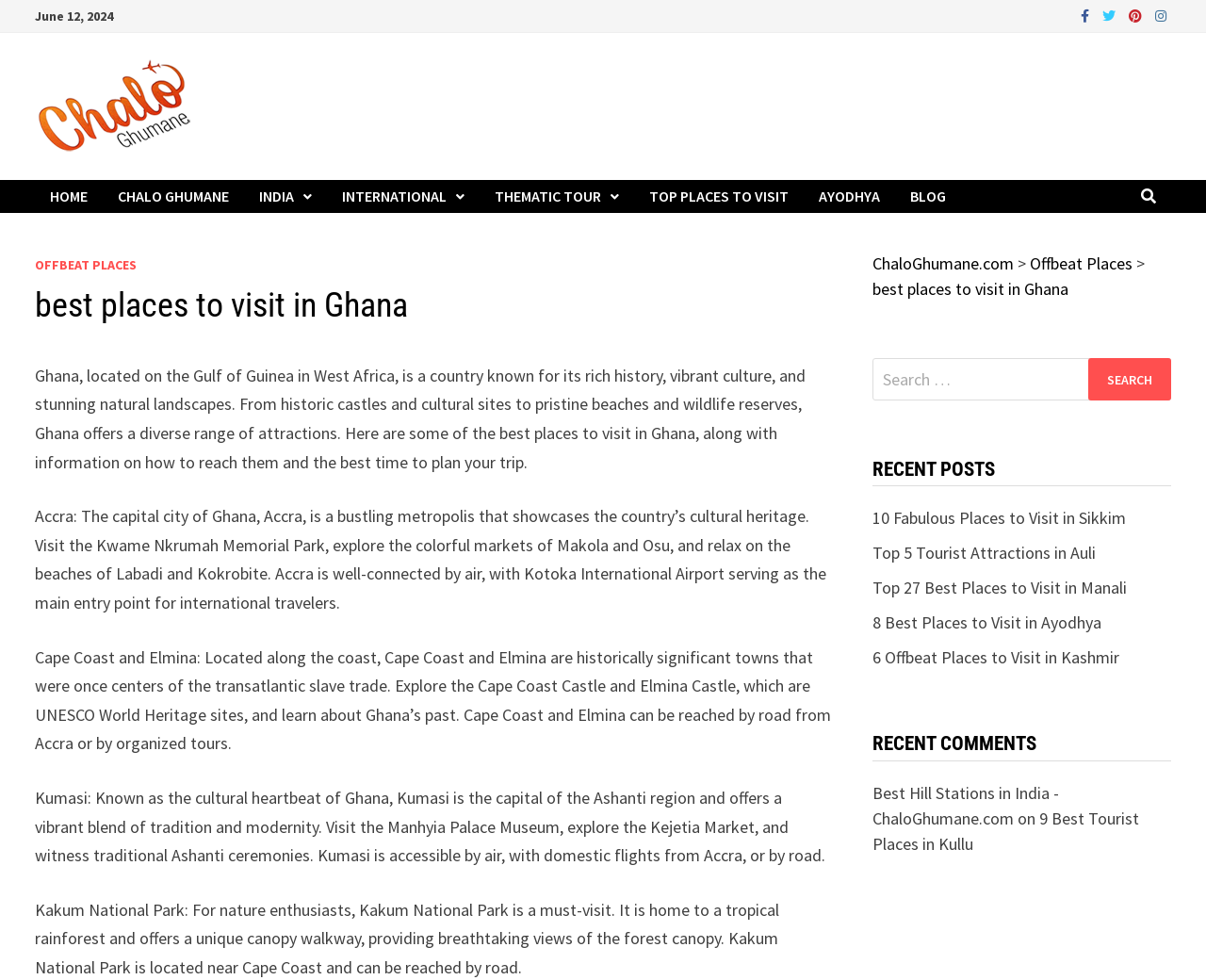Identify and provide the bounding box coordinates of the UI element described: "title="Facebook"". The coordinates should be formatted as [left, top, right, bottom], with each number being a float between 0 and 1.

[0.893, 0.004, 0.91, 0.026]